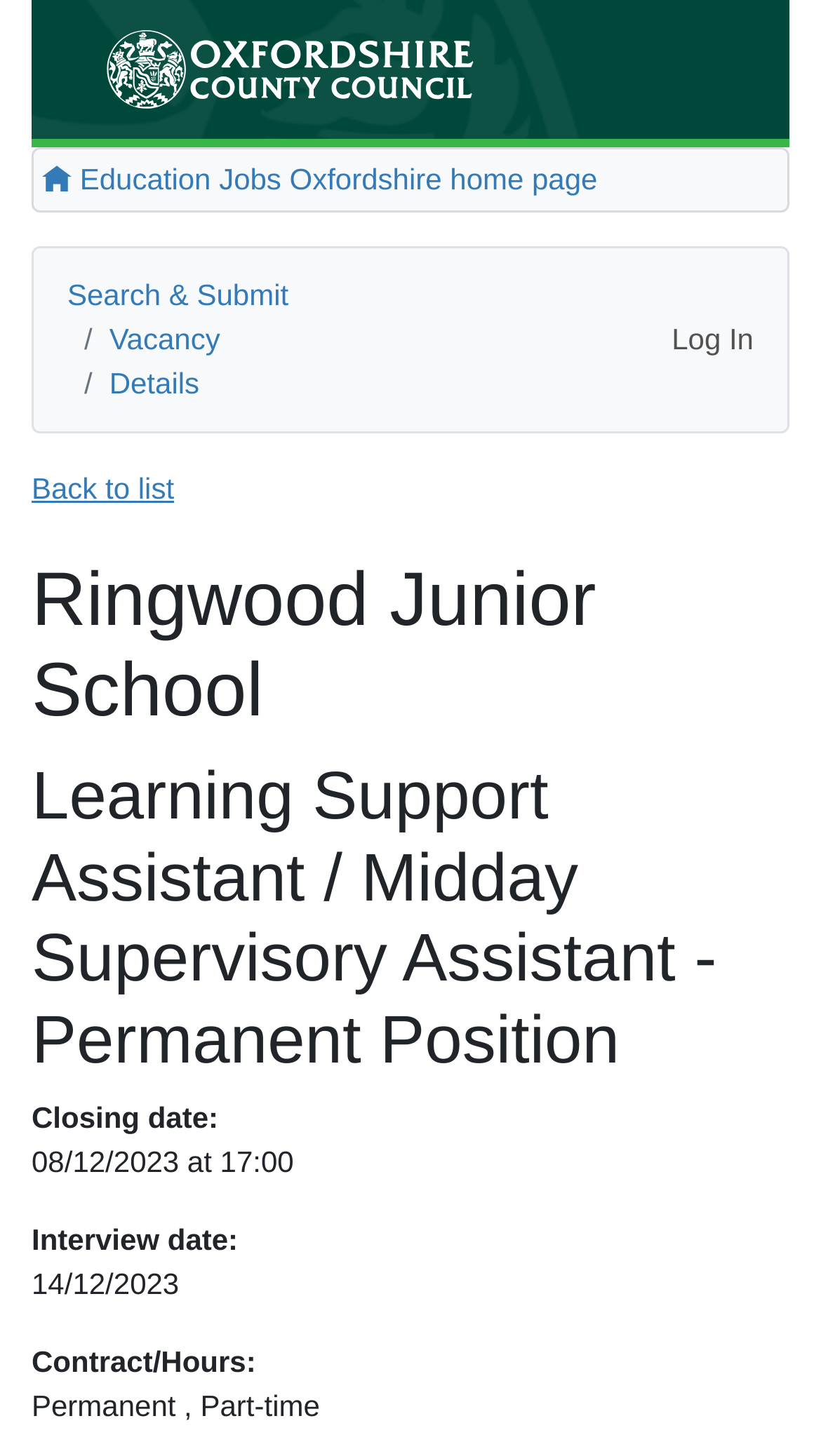Carefully examine the image and provide an in-depth answer to the question: What is the closing date for the job application?

I found the answer by looking at the StaticText element with the text 'Closing date:' and its adjacent element with the text '08/12/2023 at 17:00'.